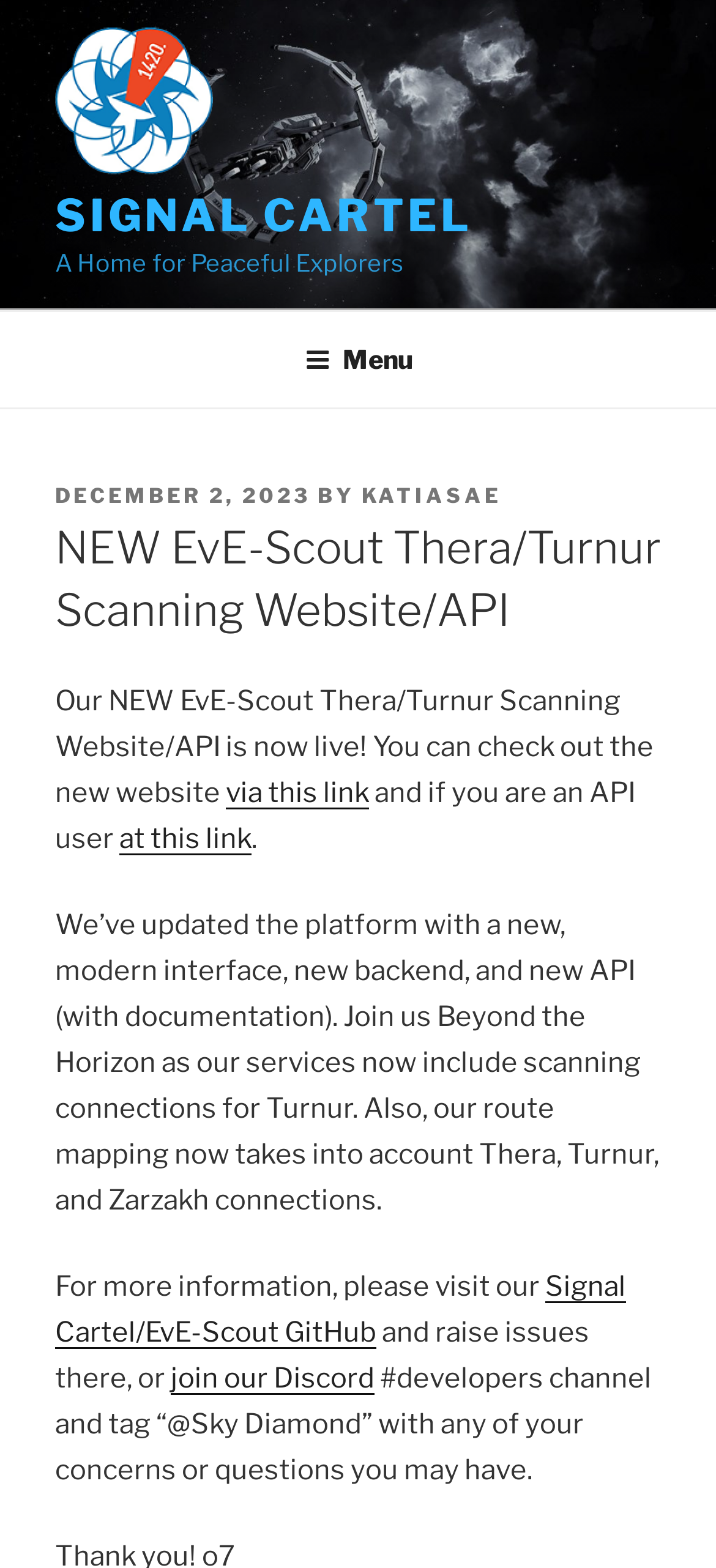Can you specify the bounding box coordinates of the area that needs to be clicked to fulfill the following instruction: "Check the new website via this link"?

[0.315, 0.495, 0.515, 0.516]